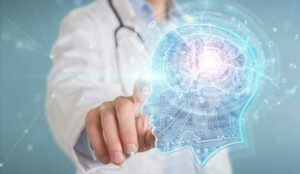Provide a comprehensive description of the image.

The image depicts a healthcare professional in a white lab coat, standing against a soft, light blue background. With a focused expression, the doctor is reaching out with one hand, seemingly interacting with a holographic representation of a human head filled with intricate digital circuits and glowing elements. This visual illustrates the convergence of healthcare and advanced technology, highlighting the role of artificial intelligence and digital innovation in modern medical practices. The ethereal light emanating from the holographic head suggests themes of knowledge, intelligence, and the potential of AI to transform patient care.